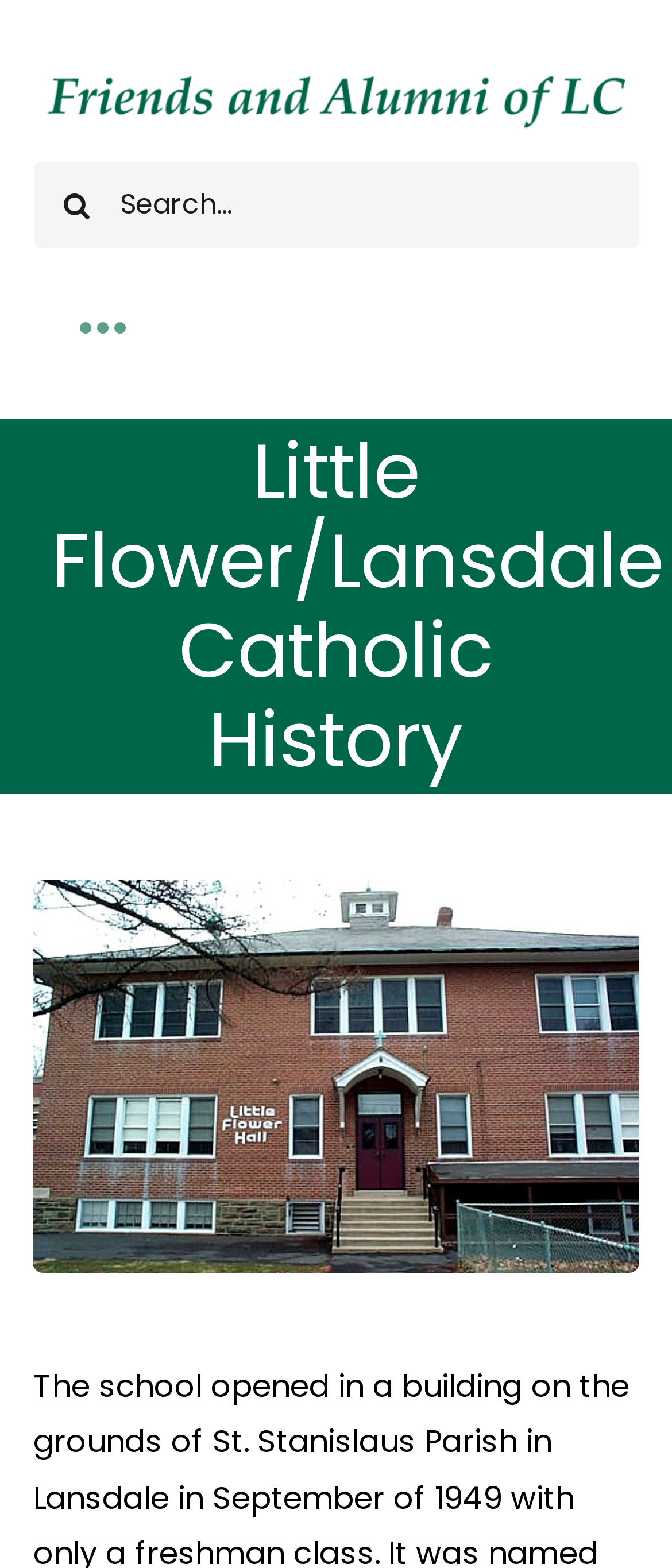Refer to the image and offer a detailed explanation in response to the question: What is the logo of the webpage?

I identified the logo by looking at the image description 'Friends and Alumni of LC Logo' and its position at the top of the page, which suggests that it is the logo of the webpage.